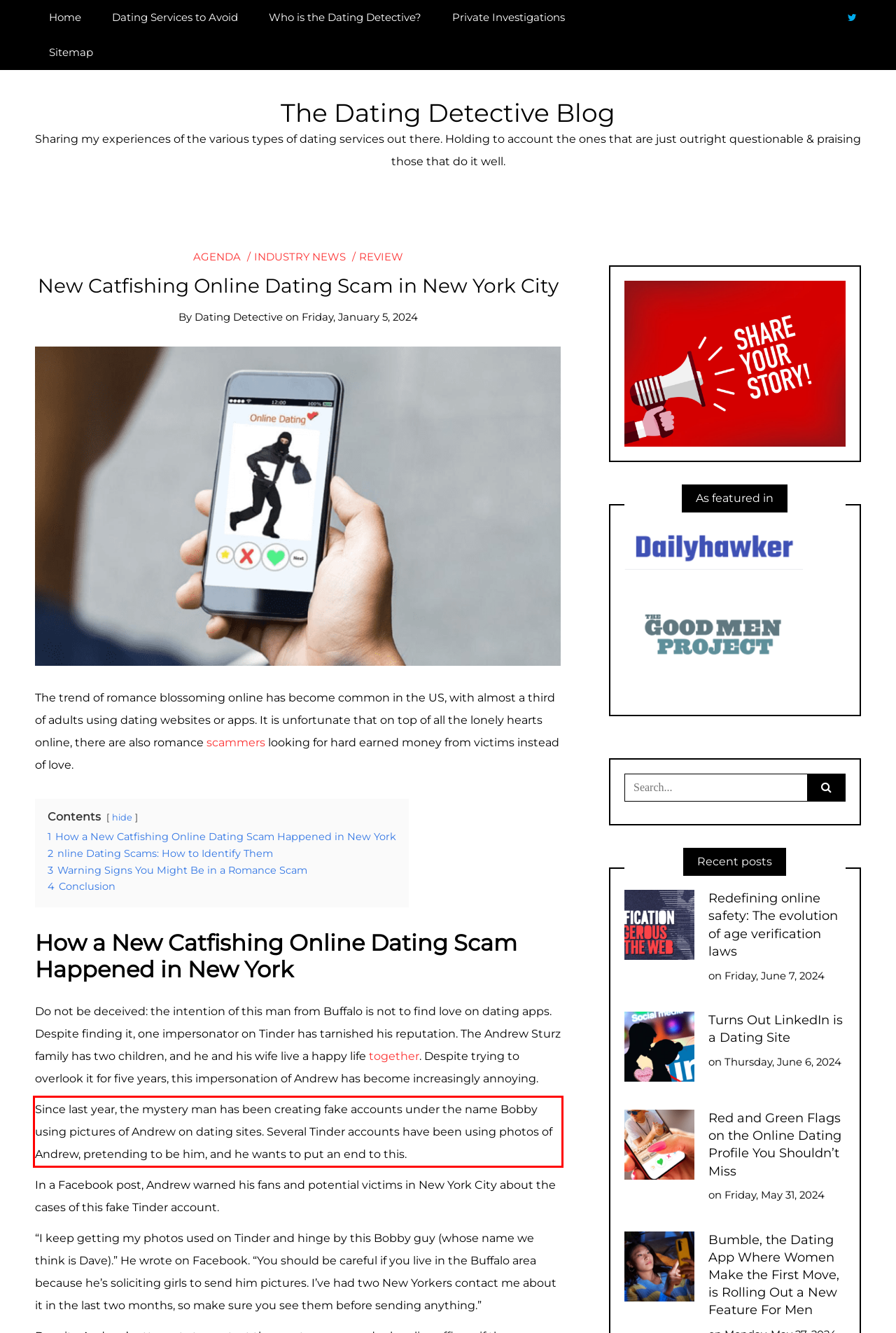Please identify and extract the text content from the UI element encased in a red bounding box on the provided webpage screenshot.

Since last year, the mystery man has been creating fake accounts under the name Bobby using pictures of Andrew on dating sites. Several Tinder accounts have been using photos of Andrew, pretending to be him, and he wants to put an end to this.